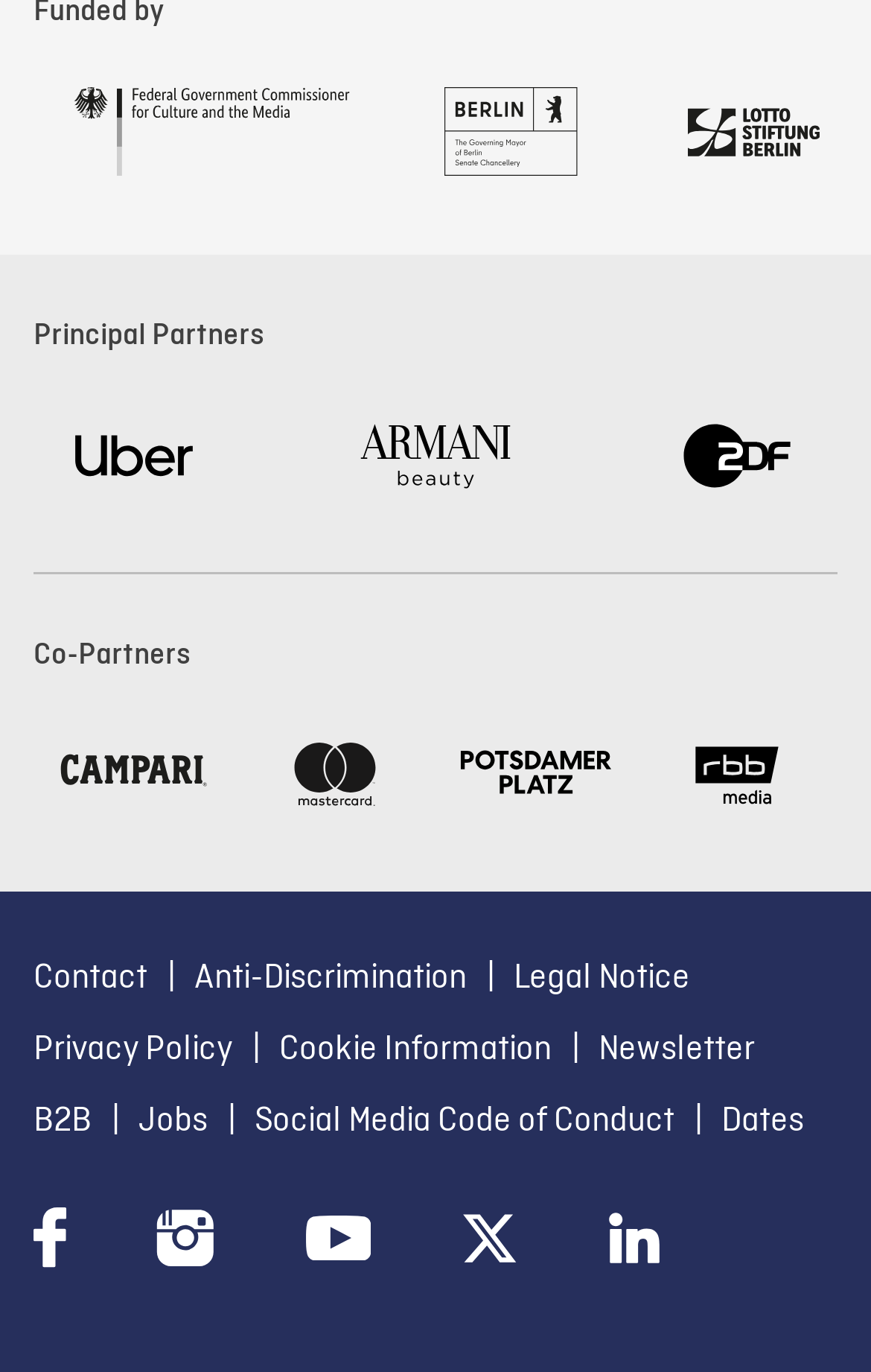What is the second Co-Partner listed?
Respond with a short answer, either a single word or a phrase, based on the image.

Mastercard